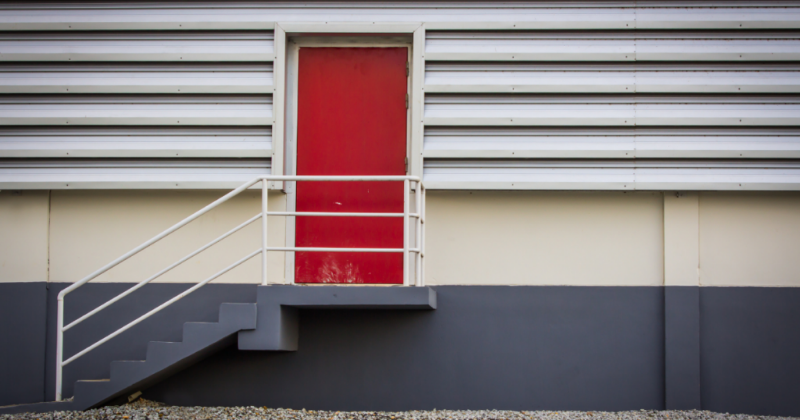What design principle is reflected in the building's structure?
Deliver a detailed and extensive answer to the question.

The design of the building, particularly the structure beneath the door, signifies a space that is likely well-prepared for safety measures, reflecting the principles of passive fire protection, which aims to contain fire to its point of origin.